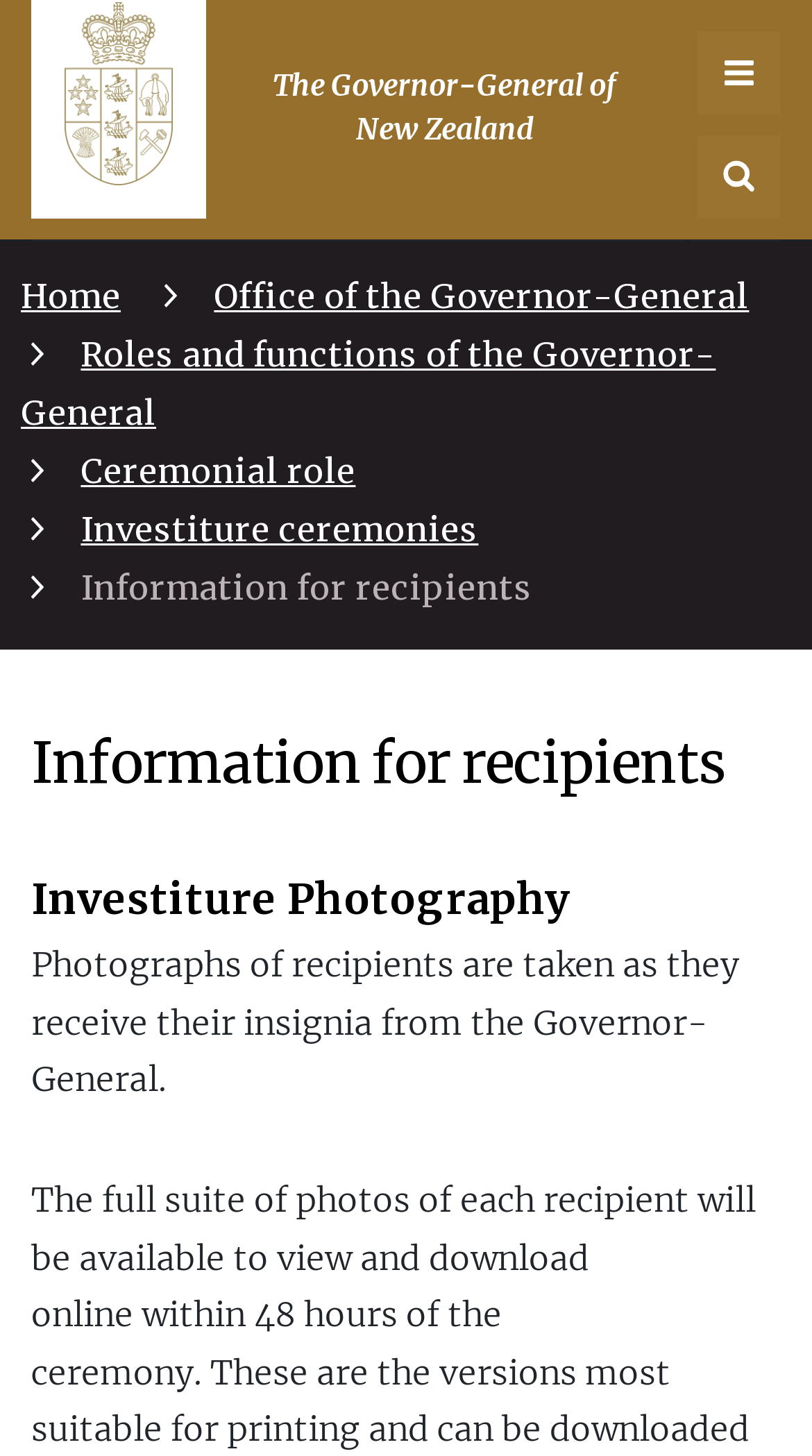What is the current page about?
Please answer the question with a detailed response using the information from the screenshot.

I found the answer by looking at the breadcrumb navigation at the top of the webpage, which shows the current page as 'Information for recipients', and also by reading the heading 'Information for recipients' at the top of the content area.